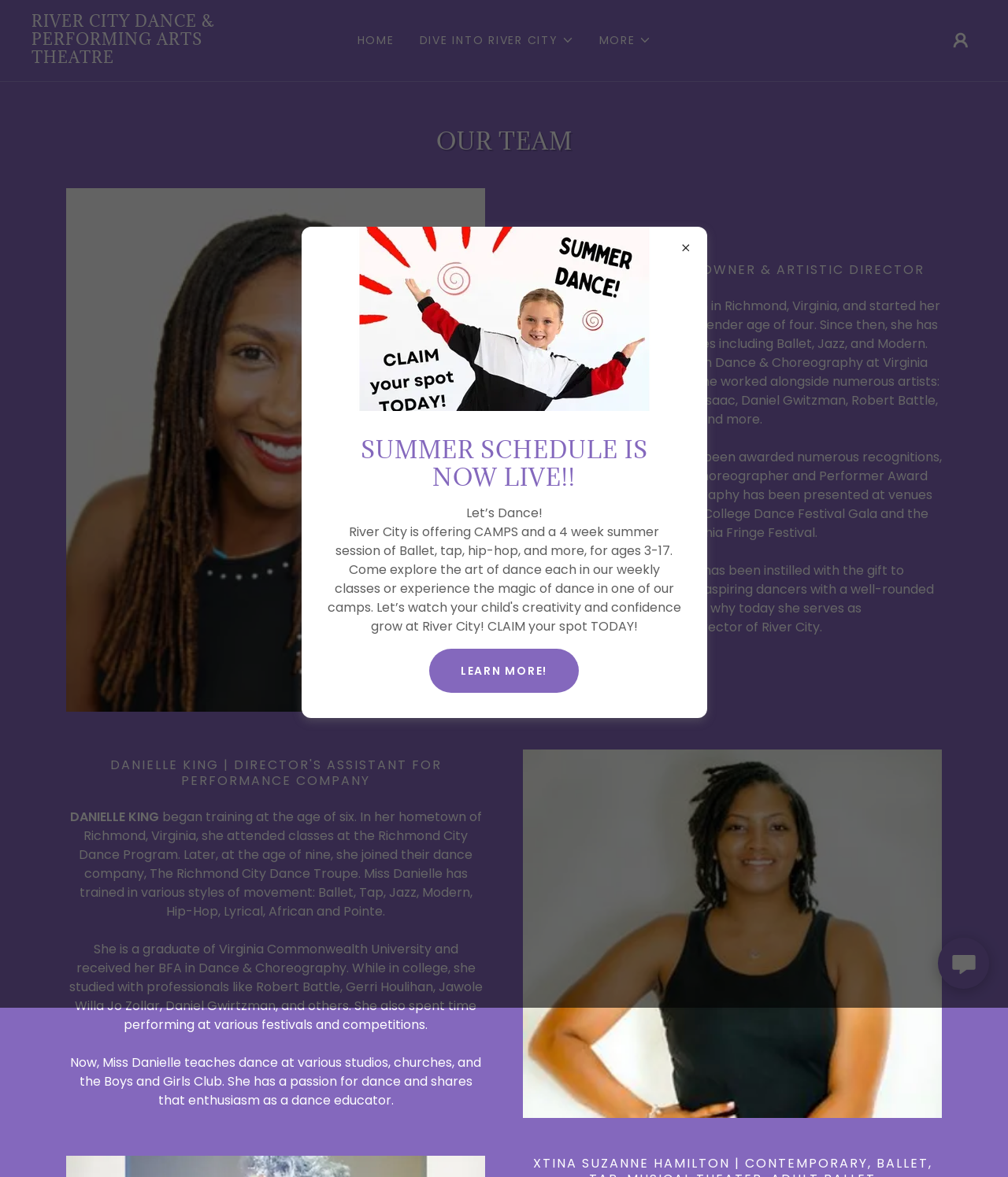How many images are on the webpage?
Answer the question based on the image using a single word or a brief phrase.

6